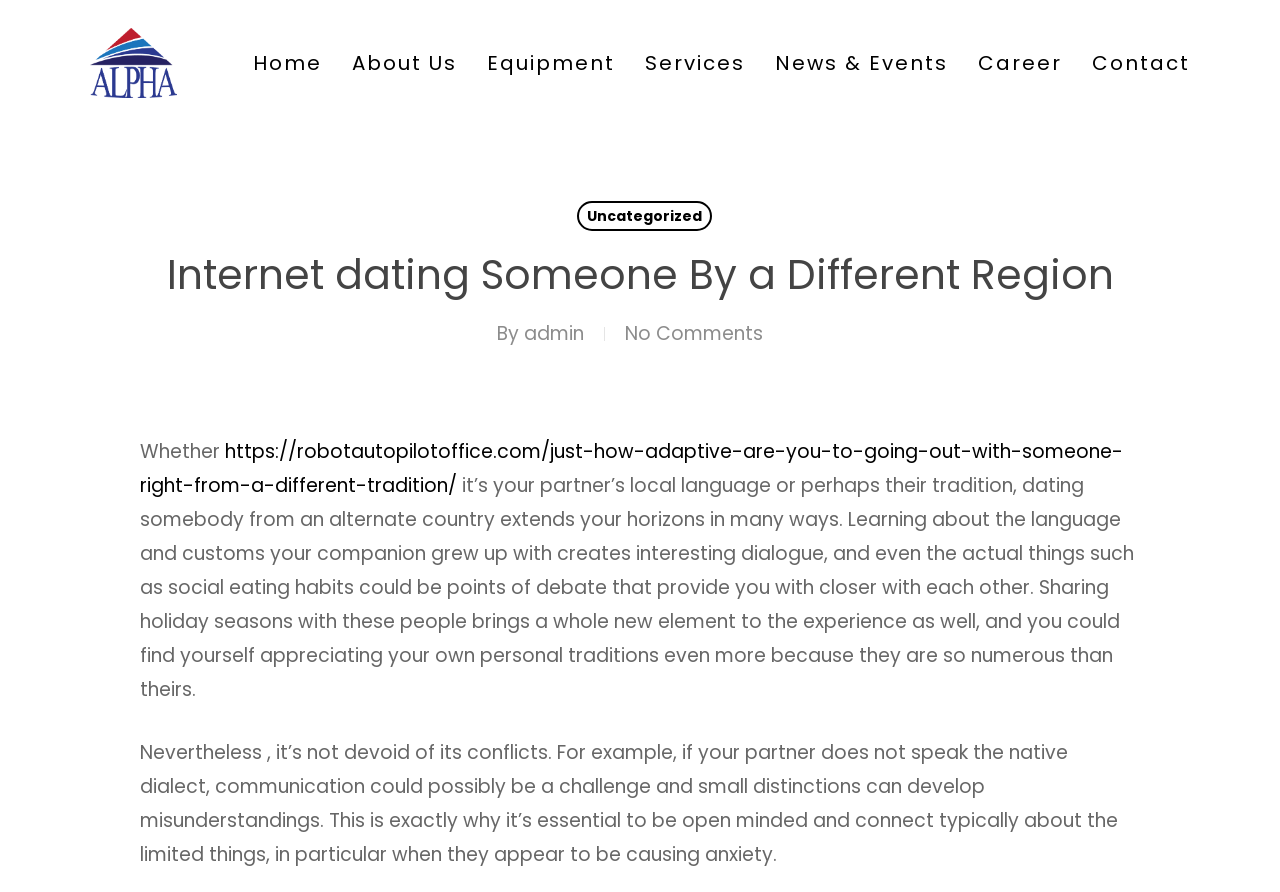Identify the bounding box coordinates of the area that should be clicked in order to complete the given instruction: "View About Us". The bounding box coordinates should be four float numbers between 0 and 1, i.e., [left, top, right, bottom].

[0.263, 0.054, 0.369, 0.087]